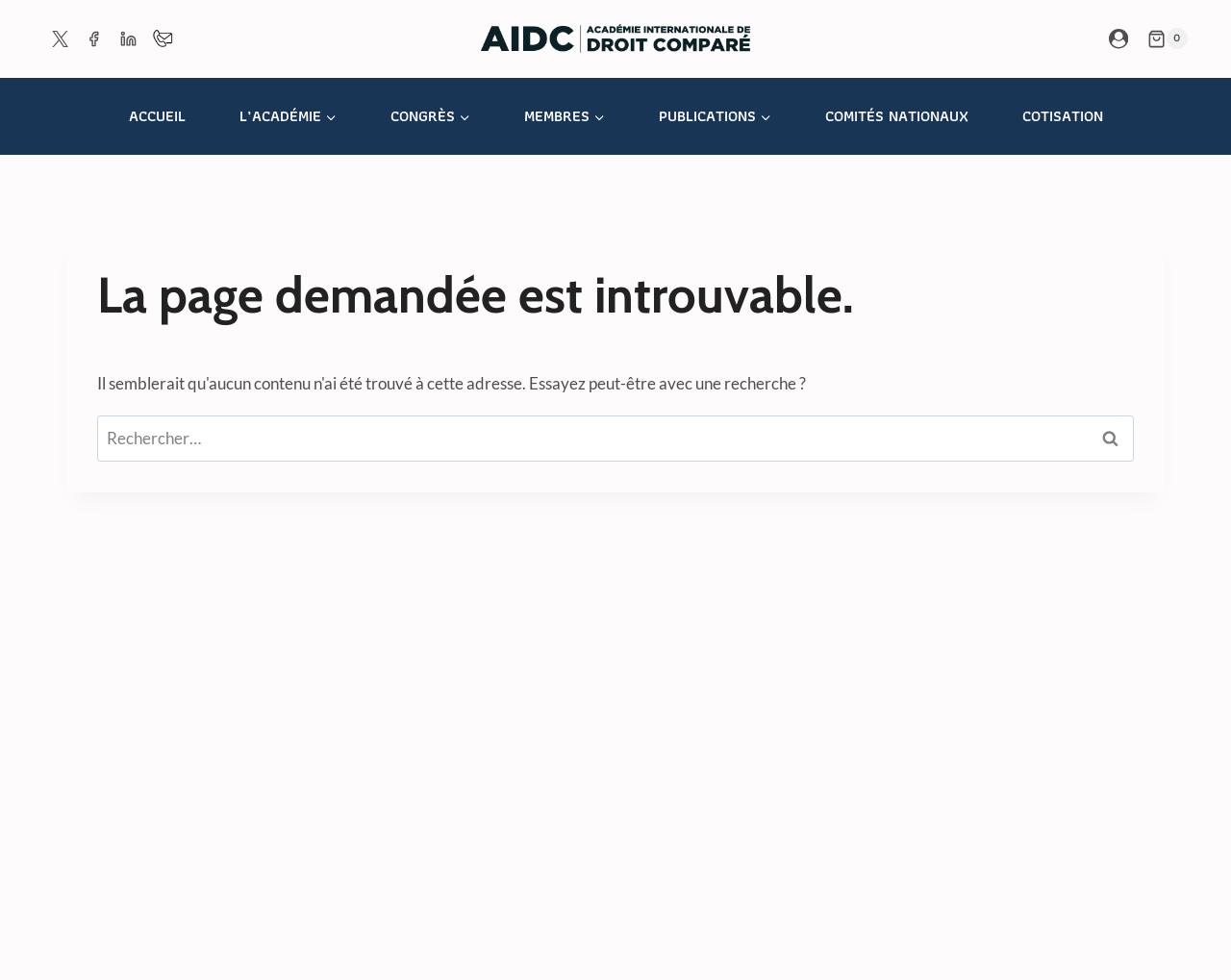Convey a detailed summary of the webpage, mentioning all key elements.

The webpage is titled "Page non trouvée – AIDC-IACL" and appears to be an error page. At the top left, there are three social media links: Twitter, Facebook, and Linkedin, each accompanied by an image. To the right of these links, there is a "Contact" link. 

In the top center, there is a logo or branding element with the text "AIDC-IACL" and an image. On the top right, there are two links: "Mon compte" and a shopping cart button with a "0" indicator. 

Below the top section, there is a primary navigation menu with seven links: "ACCUEIL", "L’ACADÉMIE", "CONGRÈS", "MEMBRES", "PUBLICATIONS", "COMITÉS NATIONAUX", and "COTISATION". Each of these links has a child menu button next to it. 

The main content area of the page is below the navigation menu. It contains a header with a heading that reads "La page demandée est introuvable." (The requested page is not found.) Below the header, there is a search box with a label "Rechercher:" (Search:) and a button labeled "RECHERCHER" (SEARCH).